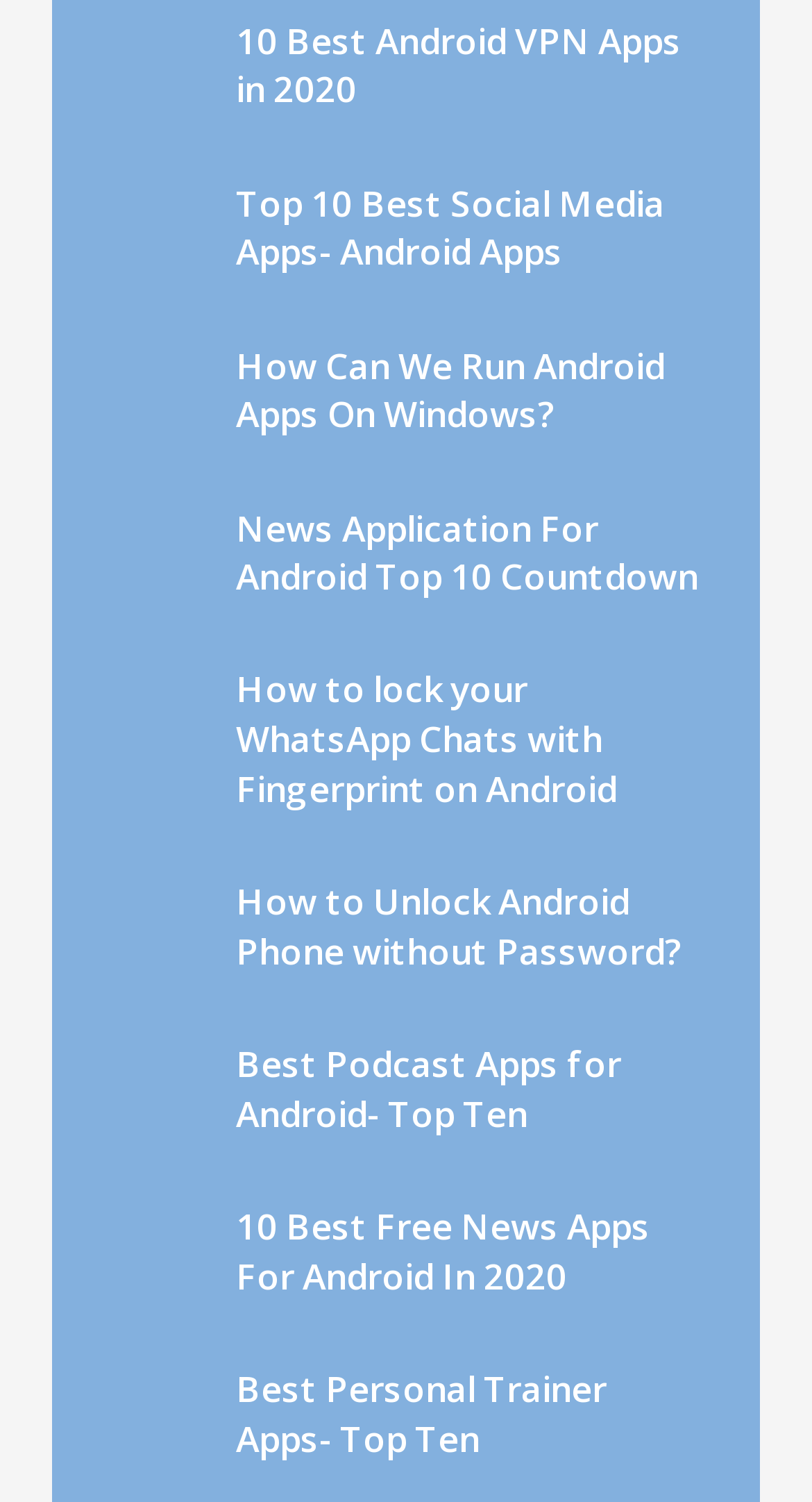Determine the bounding box coordinates of the element's region needed to click to follow the instruction: "Learn about News Application For Android Top 10 Countdown". Provide these coordinates as four float numbers between 0 and 1, formatted as [left, top, right, bottom].

[0.29, 0.335, 0.86, 0.4]